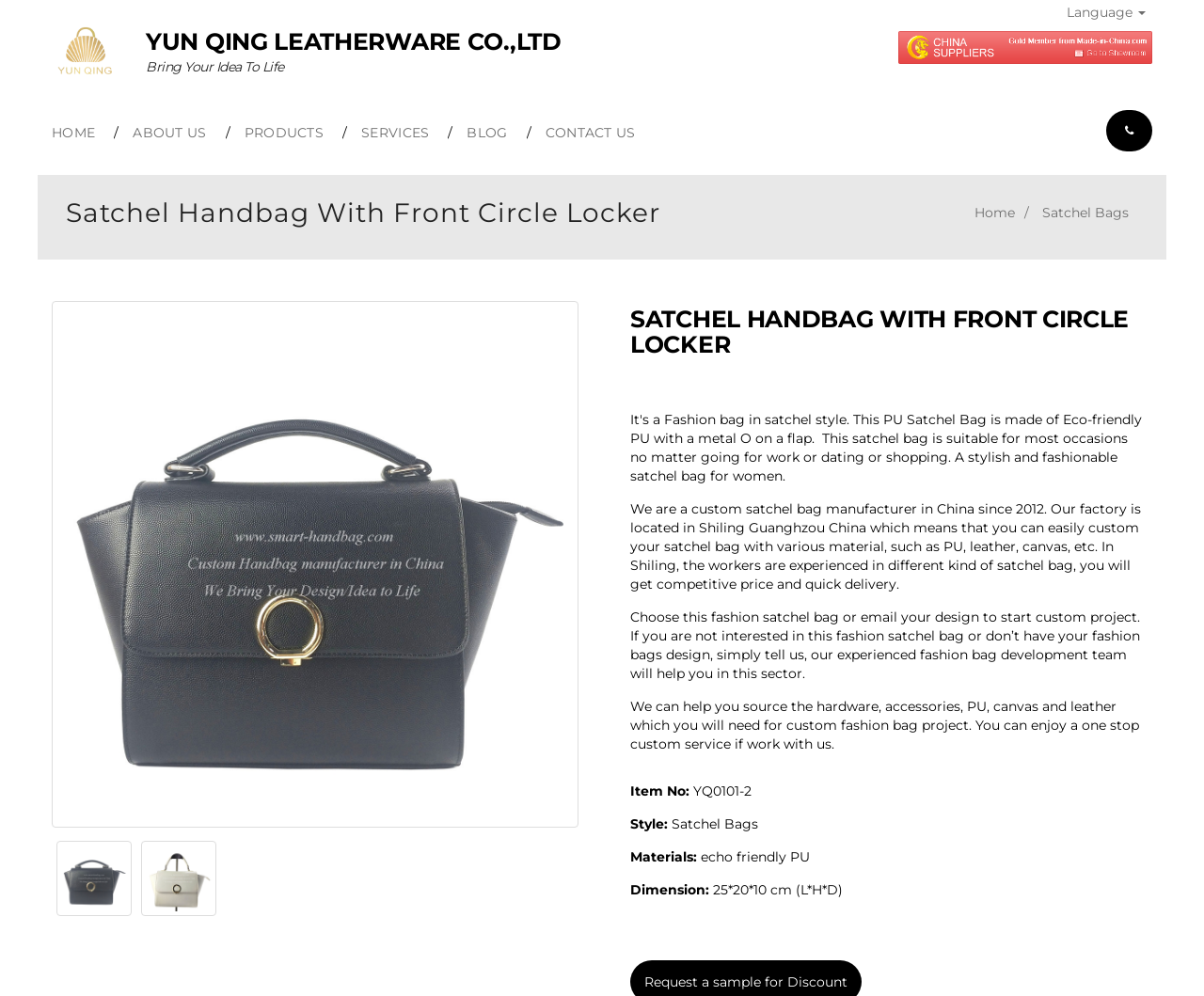Determine the bounding box coordinates of the clickable region to follow the instruction: "Contact 'YUN QING LEATHERWARE CO.,LTD'".

[0.437, 0.09, 0.528, 0.176]